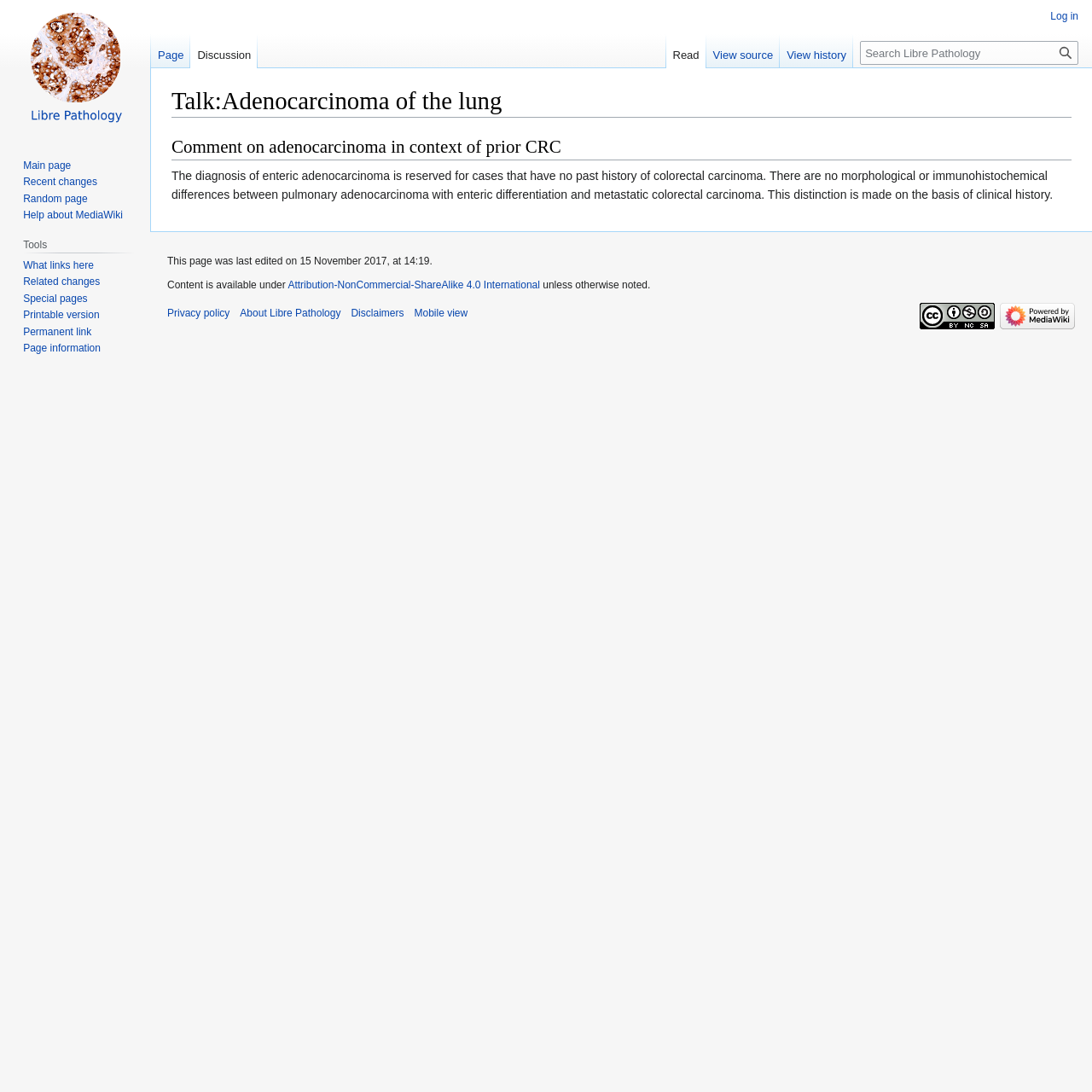Determine the title of the webpage and give its text content.

Talk:Adenocarcinoma of the lung